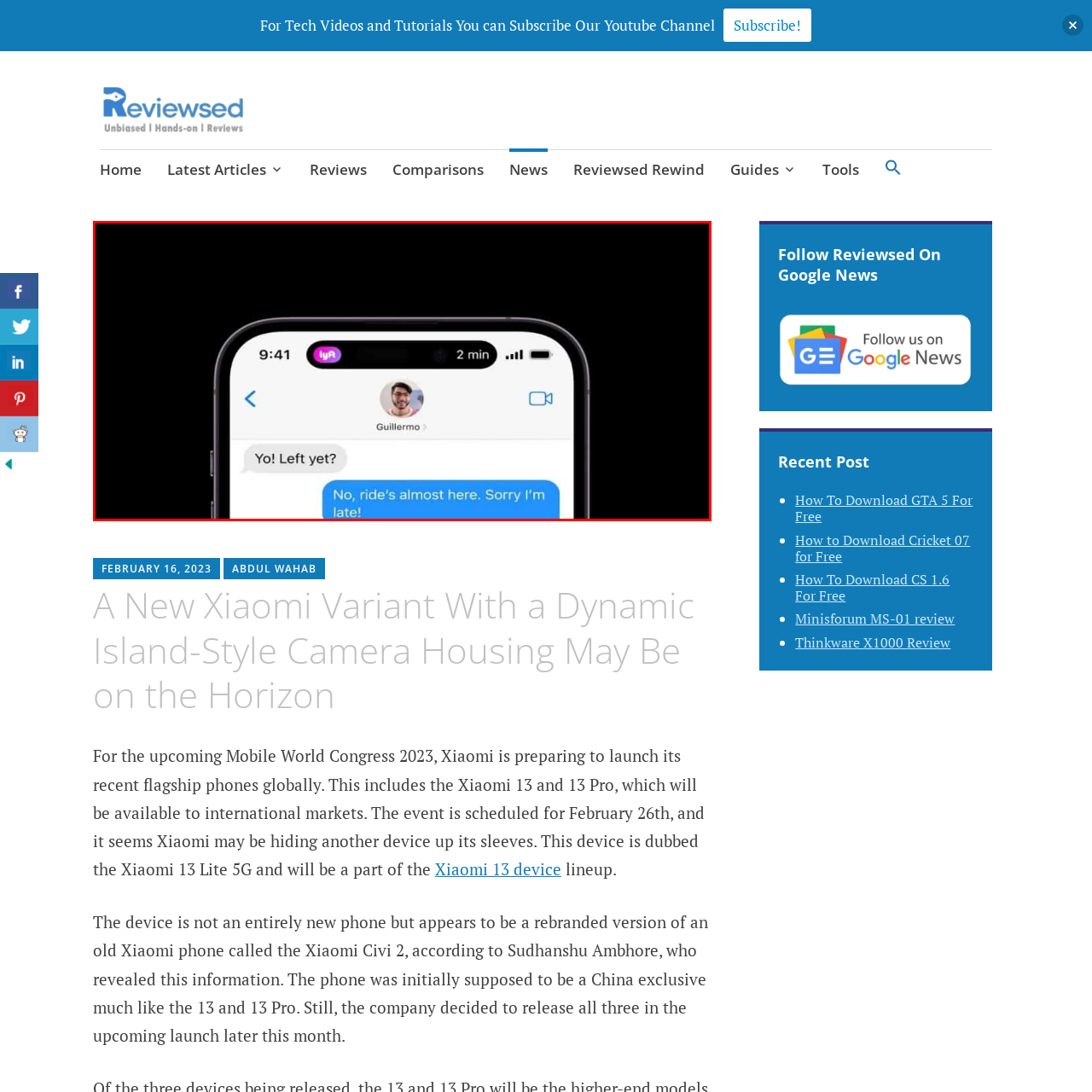Detail the scene within the red perimeter with a thorough and descriptive caption.

The image captures a moment from a messaging app on a smartphone, showcasing a conversation between two individuals. The screen displays a chat between Guillermo and another participant, with Guillermo asking, "Yo! Left yet?" to which the response indicates he is almost ready and apologizes for being late. Notably, at the top of the screen, there's a prominent notification from the Lyft app indicating a ride arrival in 2 minutes, highlighted by the app’s distinctive logo. The time shown is 9:41, emphasizing the context of a busy, possibly late-night outing. The overall aesthetic of the image features a sleek, modern interface, suggesting a contemporary communication scenario.